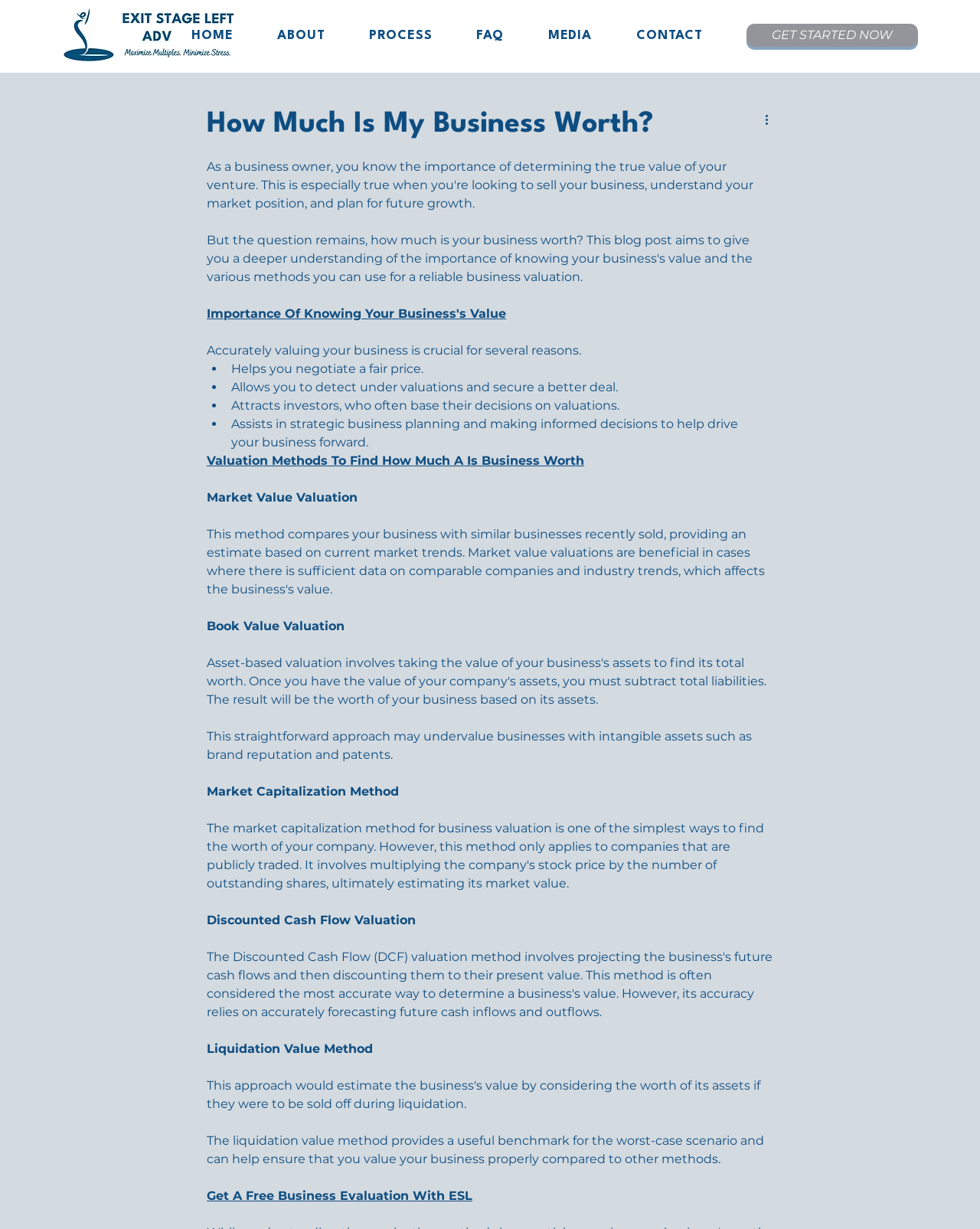Please locate the bounding box coordinates of the region I need to click to follow this instruction: "Click the 'HOME' link".

[0.176, 0.019, 0.257, 0.04]